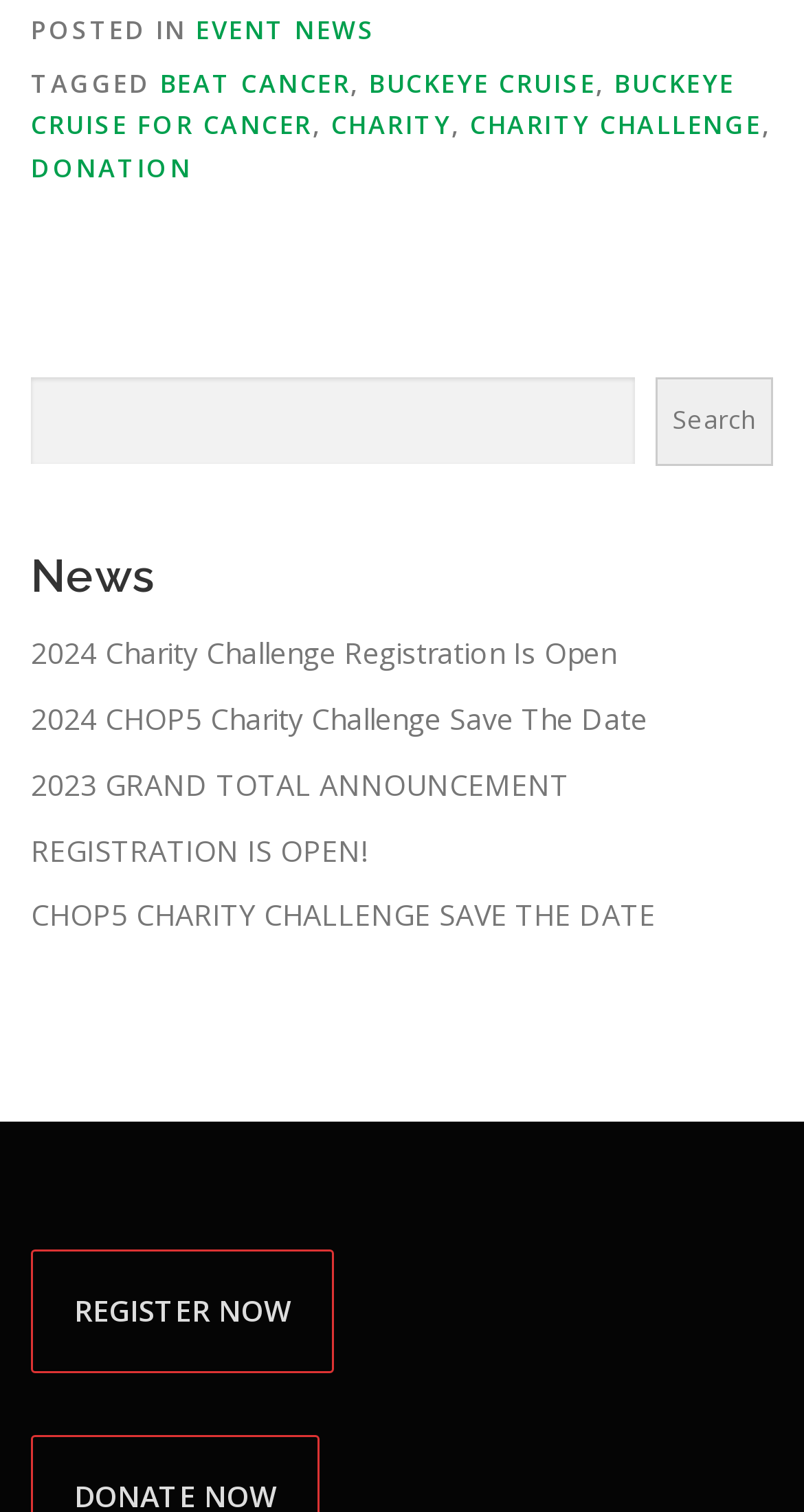Kindly provide the bounding box coordinates of the section you need to click on to fulfill the given instruction: "Read news about 2024 Charity Challenge Registration".

[0.038, 0.419, 0.767, 0.445]